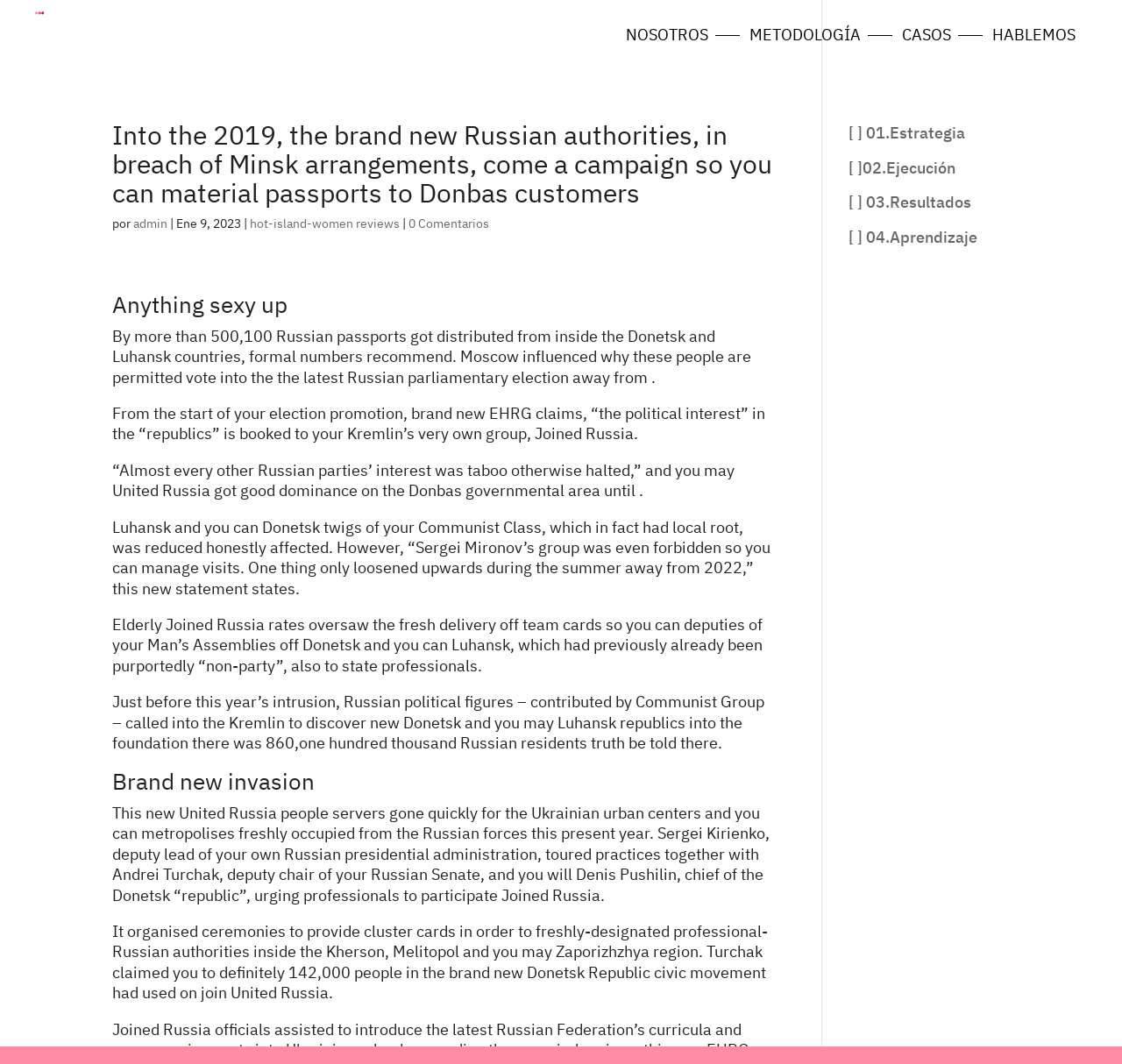Provide a one-word or one-phrase answer to the question:
What is the topic of the second heading on the webpage?

Anything sexy up